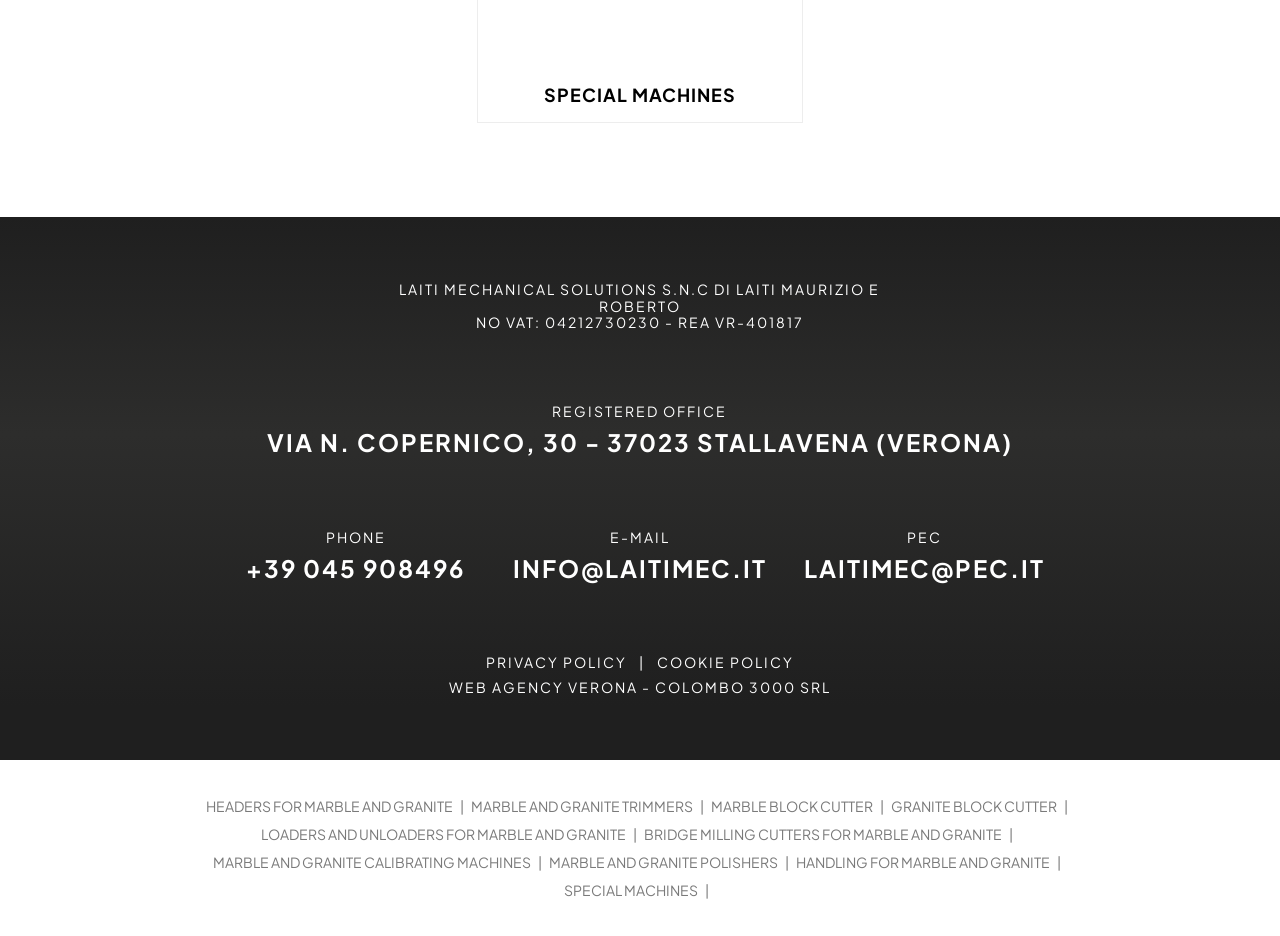Please determine the bounding box coordinates of the element's region to click for the following instruction: "visit the company's registered office".

[0.209, 0.456, 0.791, 0.488]